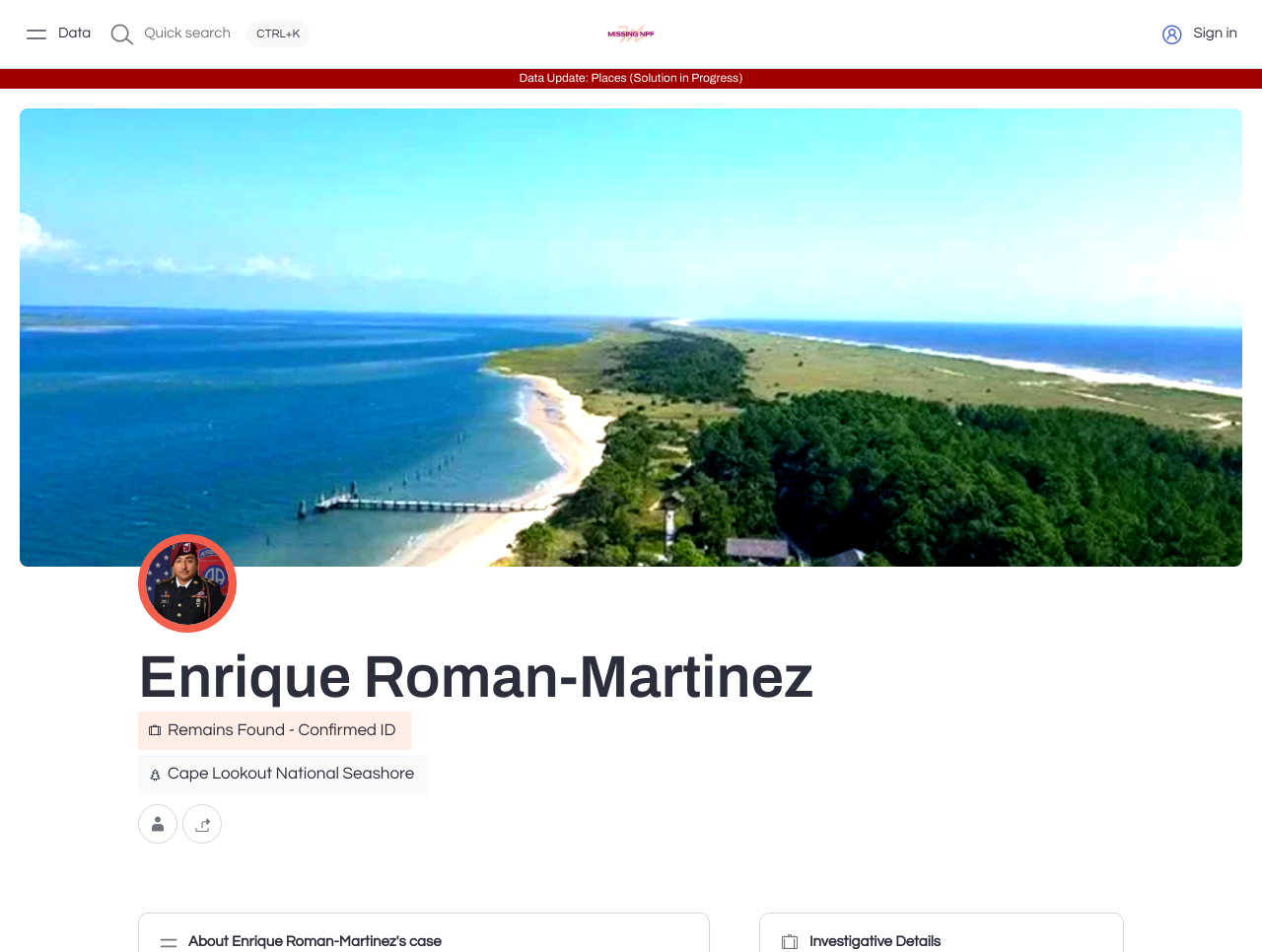Where was the body found?
Answer with a single word or short phrase according to what you see in the image.

Cape Lookout National Seashore